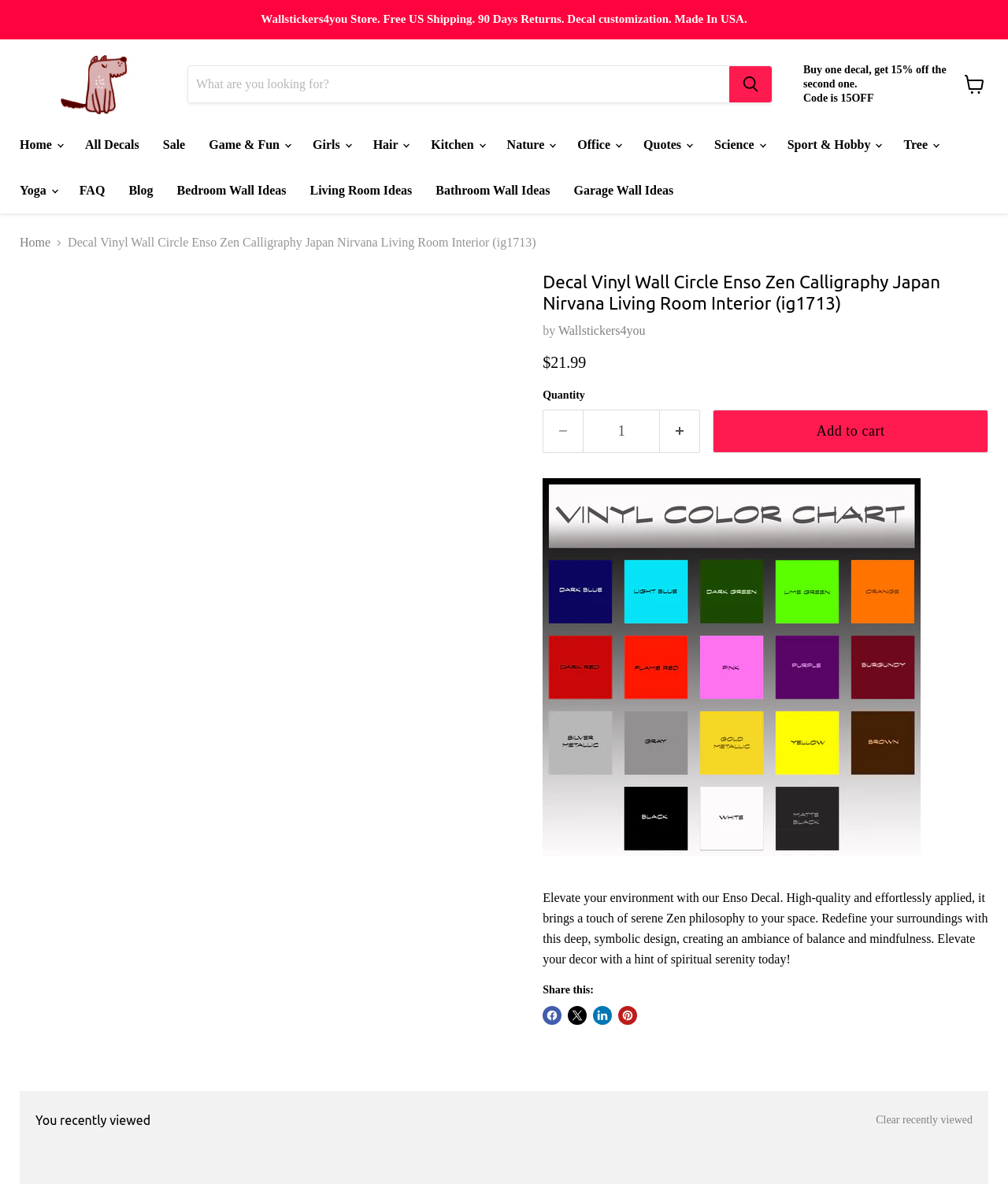Determine the bounding box coordinates for the UI element matching this description: "aria-label="Search"".

[0.723, 0.056, 0.766, 0.087]